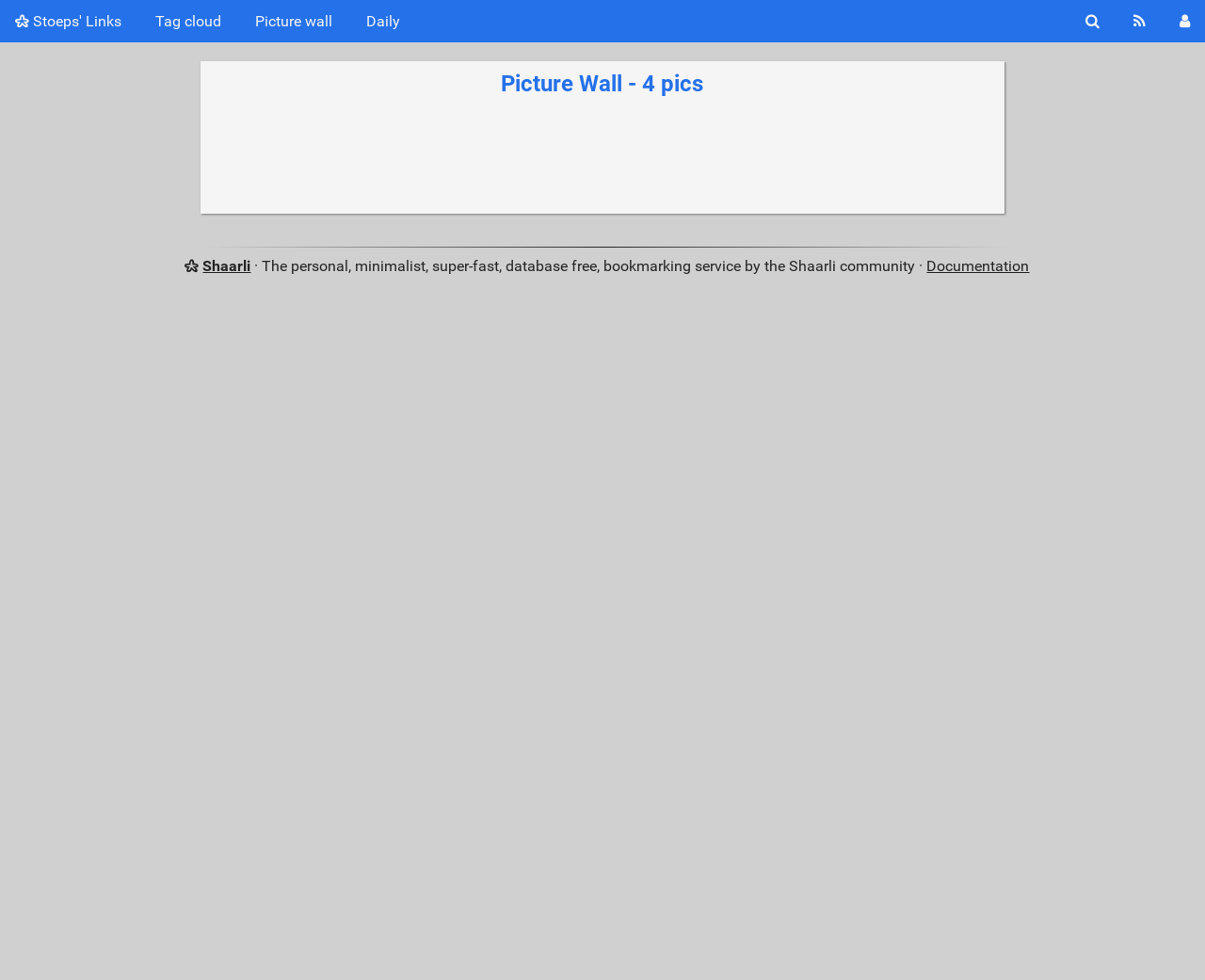Find the bounding box coordinates of the clickable region needed to perform the following instruction: "check Daily". The coordinates should be provided as four float numbers between 0 and 1, i.e., [left, top, right, bottom].

[0.291, 0.0, 0.345, 0.043]